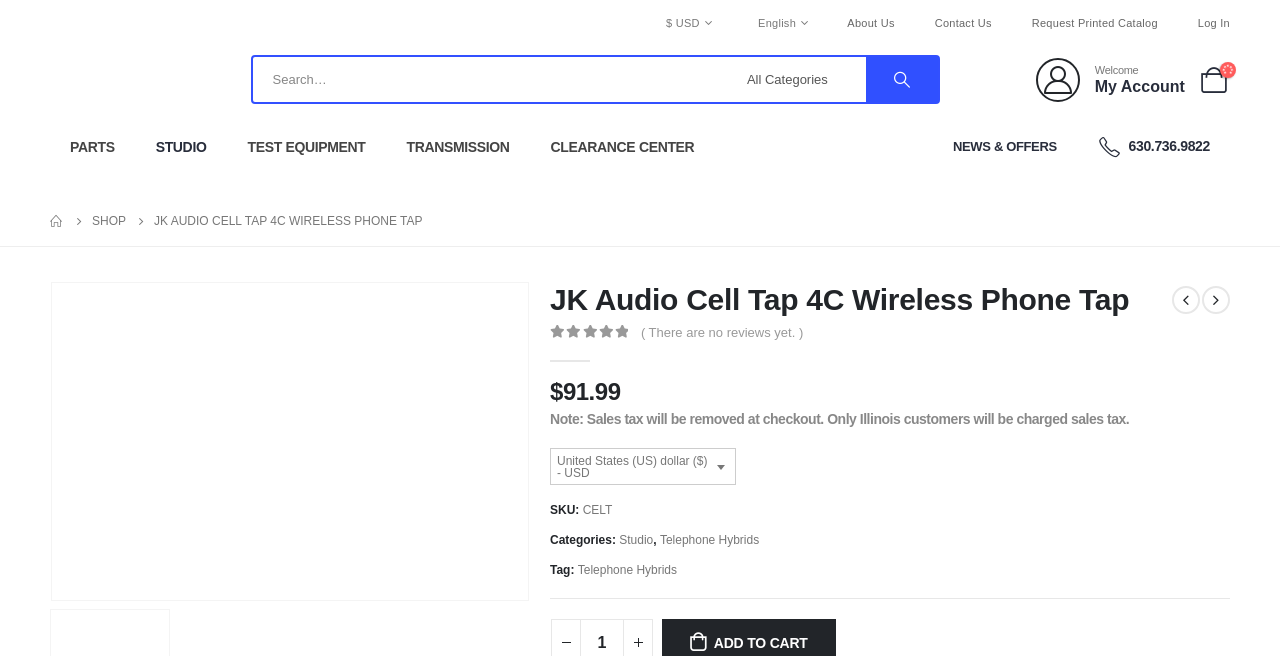How many reviews are there for the JK Audio CellTap 4C?
Kindly answer the question with as much detail as you can.

I found the number of reviews for the JK Audio CellTap 4C by looking at the product information section, where it is listed as '( There are no reviews yet. )'.